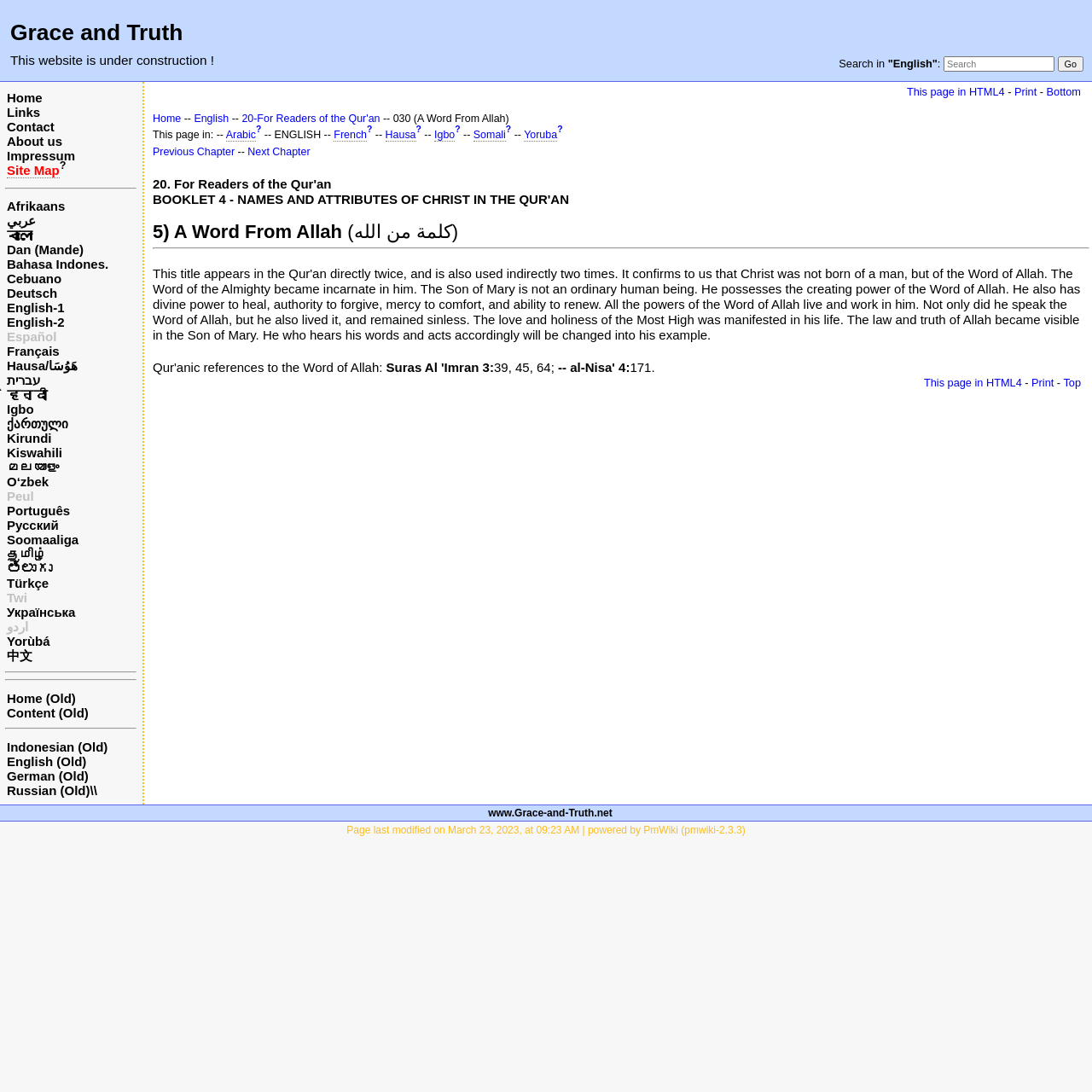Find the bounding box coordinates for the area you need to click to carry out the instruction: "Select Afrikaans language". The coordinates should be four float numbers between 0 and 1, indicated as [left, top, right, bottom].

[0.006, 0.182, 0.06, 0.195]